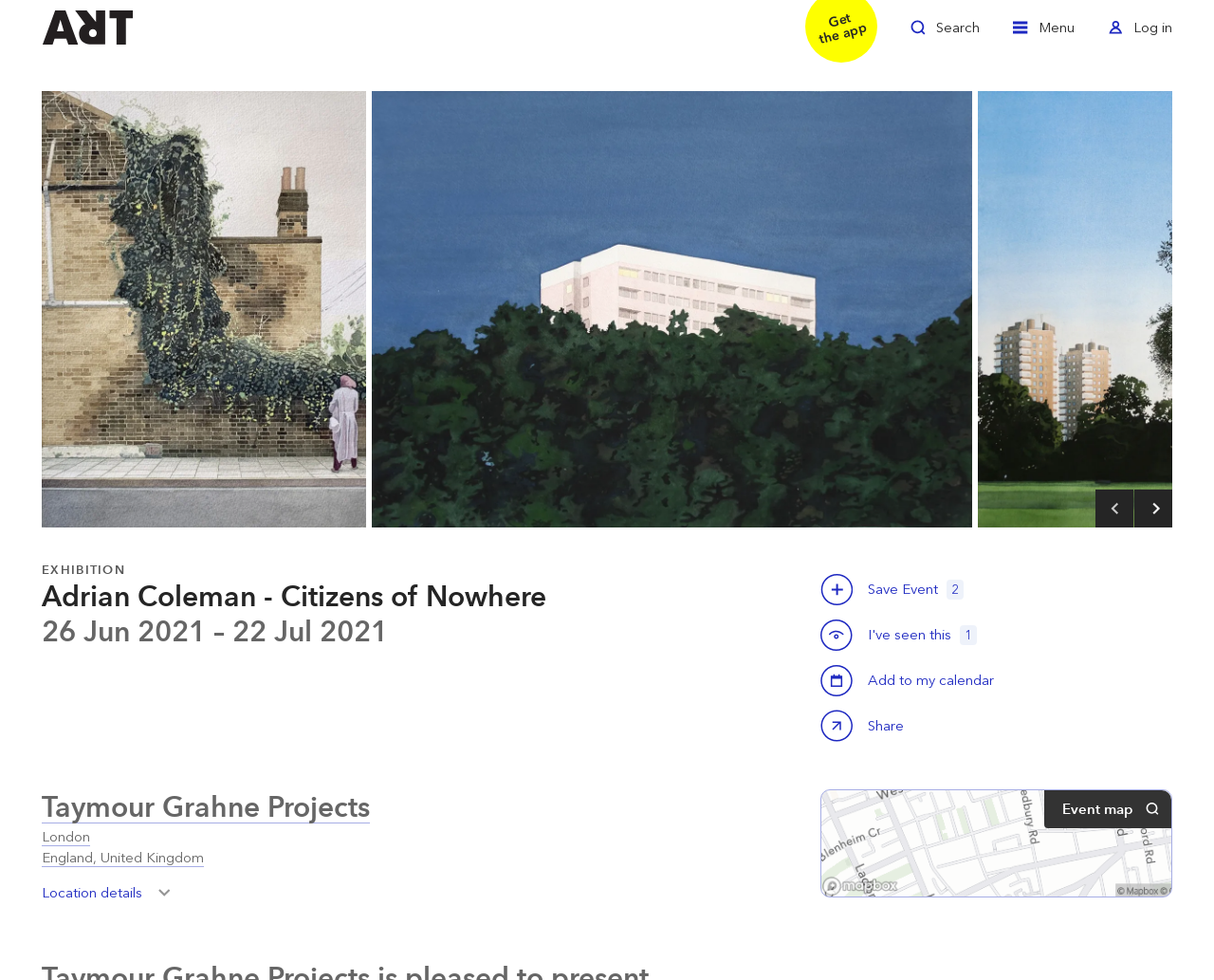Refer to the image and provide an in-depth answer to the question:
What is the name of the artist?

I found the answer by looking at the header section of the webpage, where it says 'Adrian Coleman - Citizens of Nowhere'.